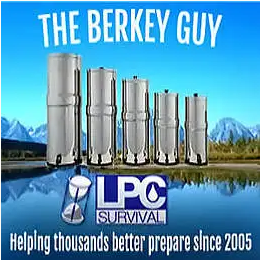Elaborate on all the features and components visible in the image.

This image prominently features the branding of "The Berkey Guy," showcasing a range of Berkey water filtration systems against a picturesque backdrop of mountains and a clear sky. The design emphasizes the durability and effectiveness of these filtration units, which are notable for their sleek stainless steel appearance. Below the logo, the text reads "Helping thousands better prepare since 2005," highlighting the company's mission to assist individuals and families in emergency preparedness and survival. The overall aesthetic conveys a sense of reliability and trust, appealing to those seeking solutions for clean drinking water in various situations.